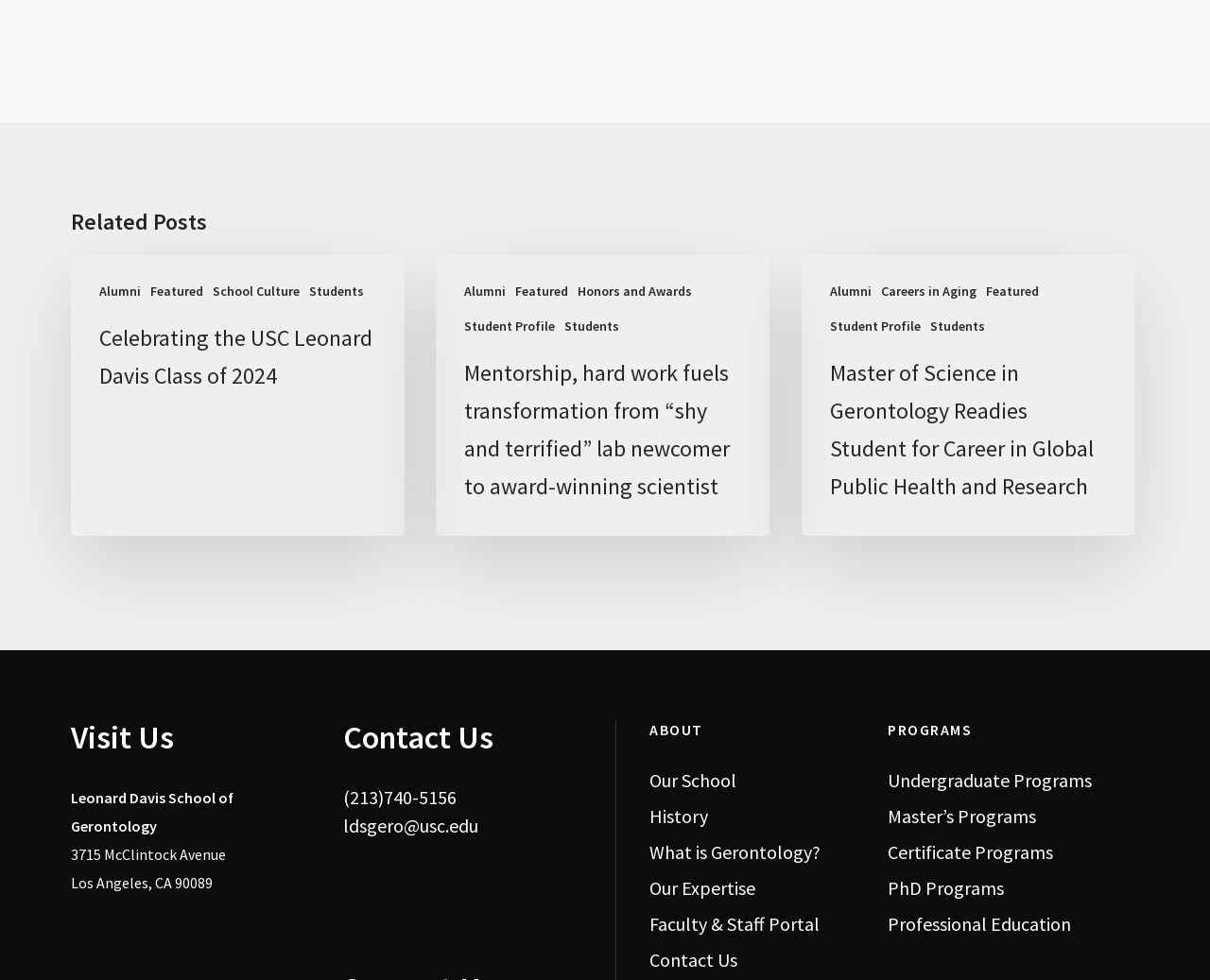What is the title of the first article?
Refer to the image and give a detailed response to the question.

I found the answer by looking at the heading element with the content 'Celebrating the USC Leonard Davis Class of 2024' located at the top of the webpage.